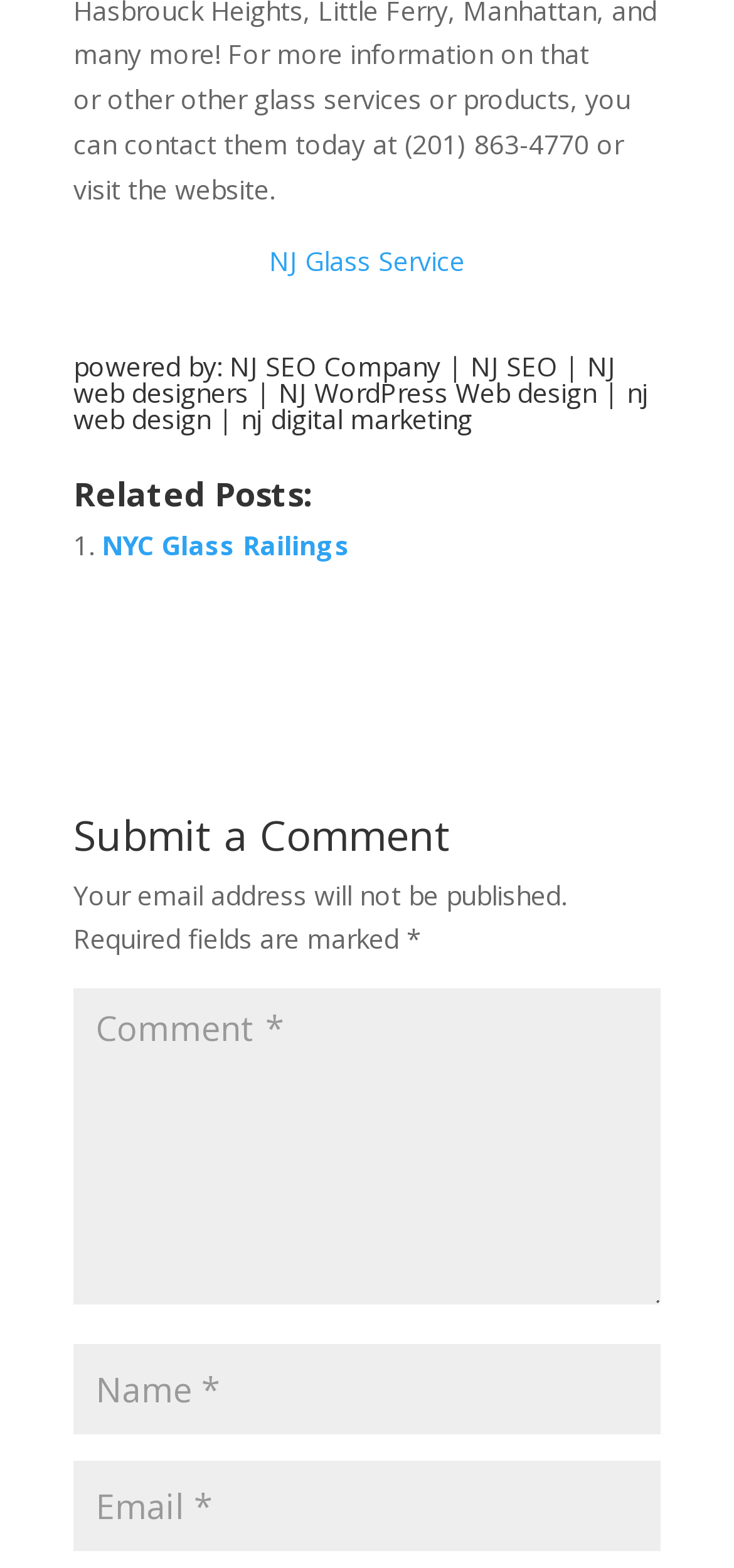Determine the bounding box coordinates of the clickable element to achieve the following action: 'click NYC Glass Railings'. Provide the coordinates as four float values between 0 and 1, formatted as [left, top, right, bottom].

[0.138, 0.336, 0.477, 0.358]